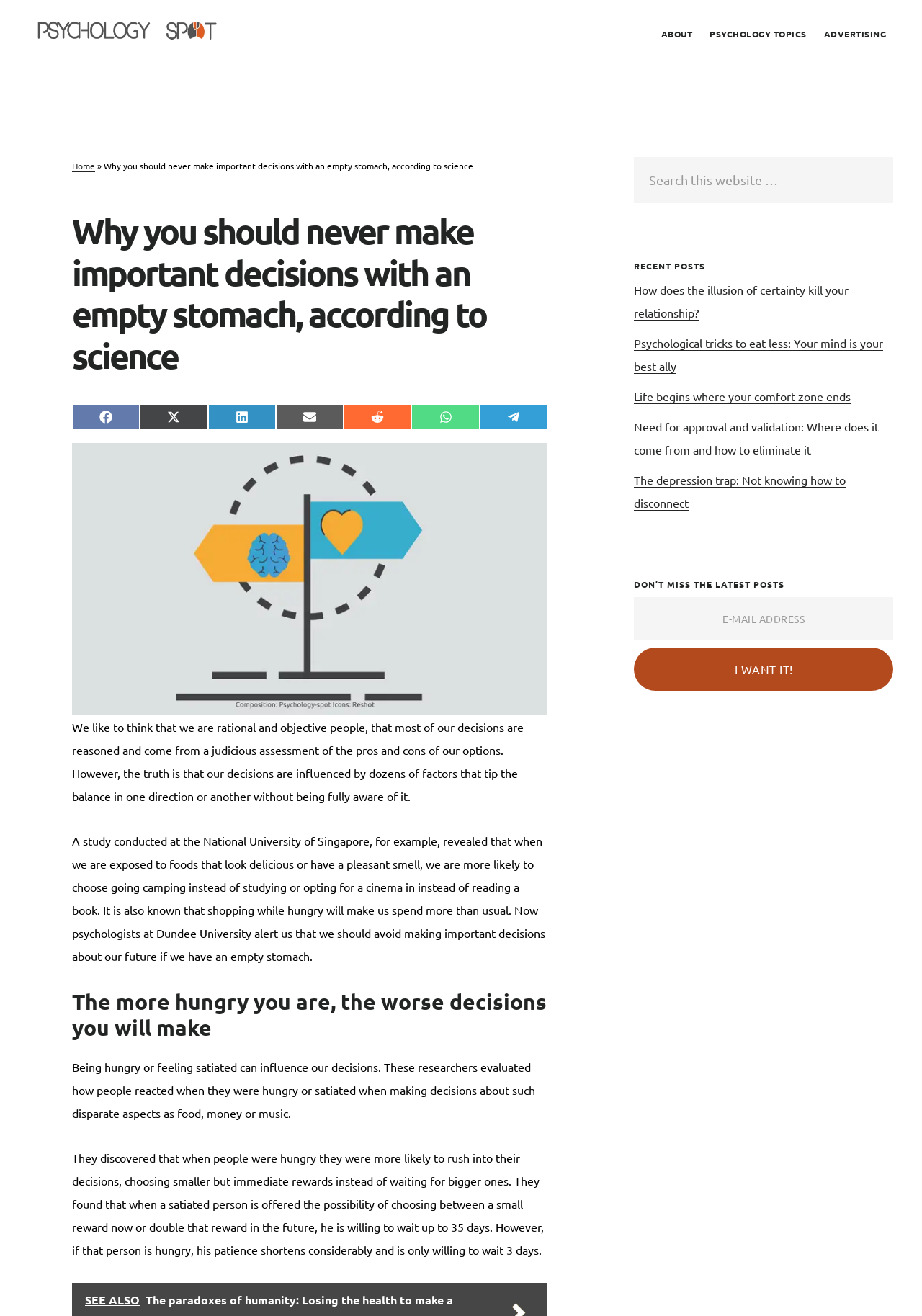Determine the bounding box coordinates of the section to be clicked to follow the instruction: "Share the article on Facebook". The coordinates should be given as four float numbers between 0 and 1, formatted as [left, top, right, bottom].

[0.078, 0.307, 0.152, 0.327]